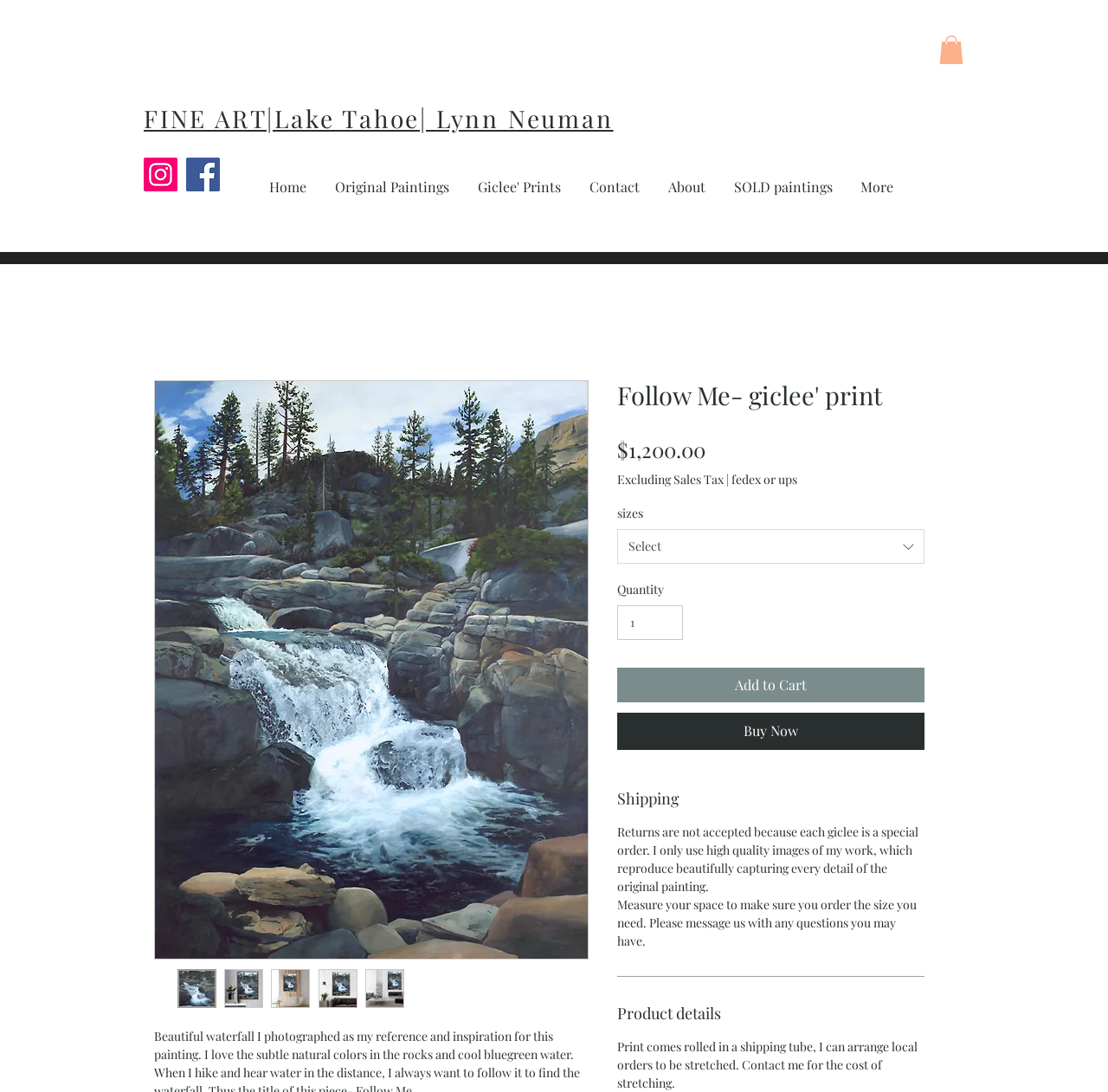What is the price of the 'Follow Me- giclee' print?
Using the visual information, answer the question in a single word or phrase.

$1,200.00